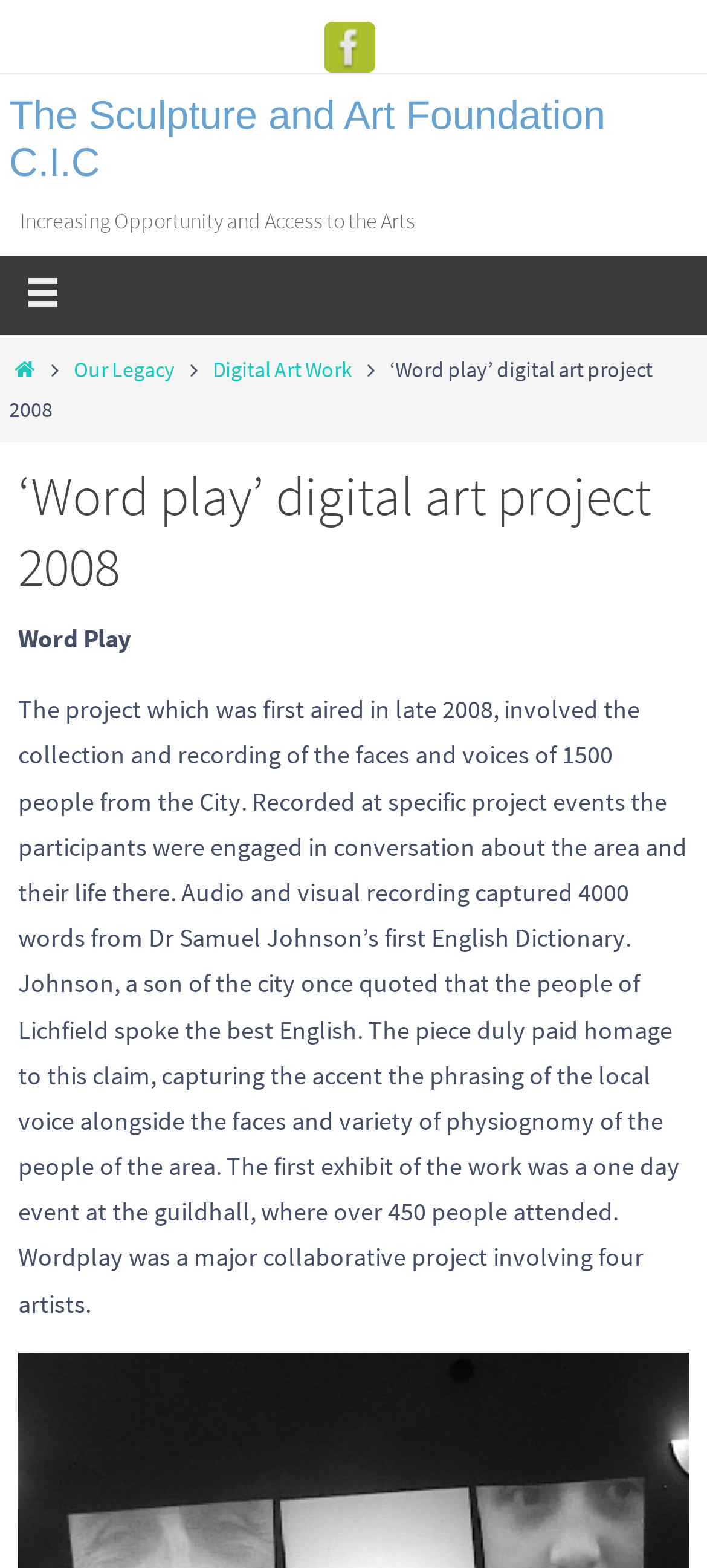Please provide a one-word or phrase answer to the question: 
How many words were captured in the project?

4000